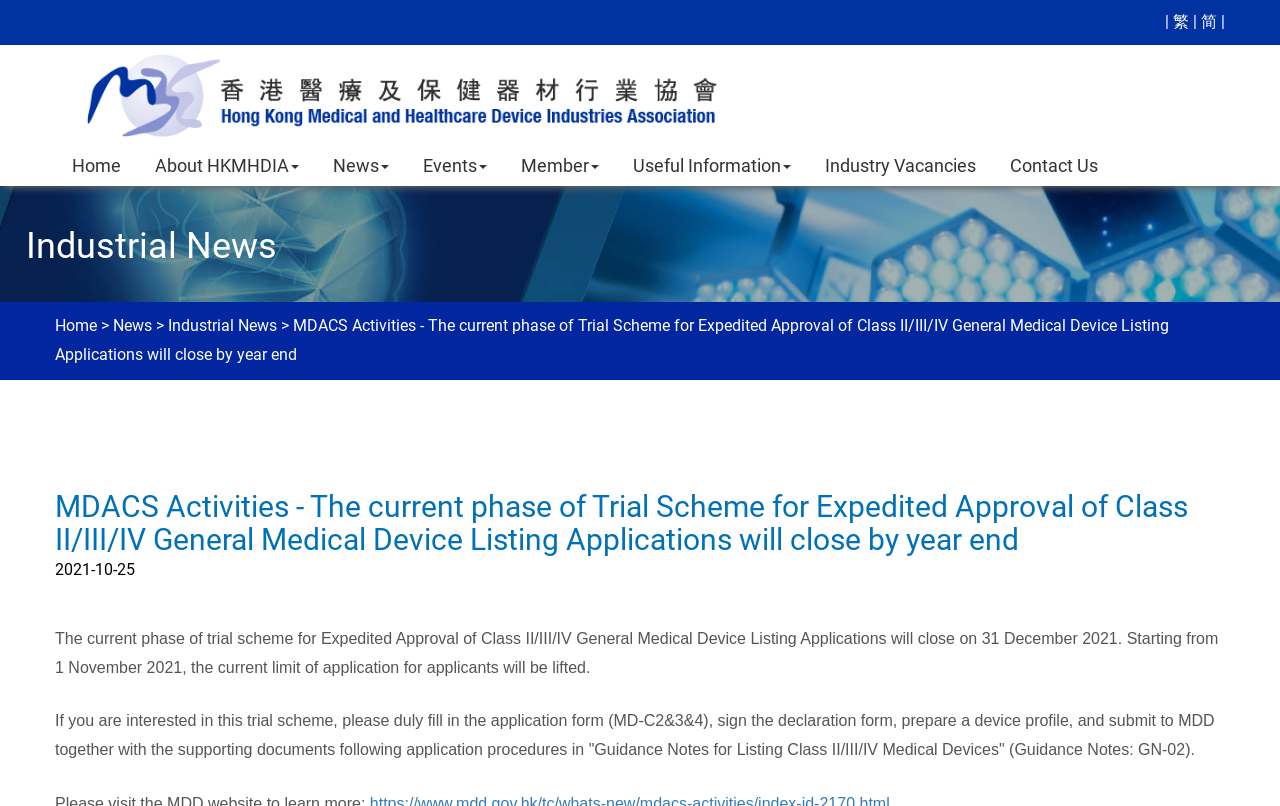What is the deadline for the current phase of the trial scheme?
Ensure your answer is thorough and detailed.

The deadline for the current phase of the trial scheme is 31 December 2021, as mentioned in the static text element with the description 'The current phase of trial scheme for Expedited Approval of Class II/III/IV General Medical Device Listing Applications will close on 31 December 2021'.